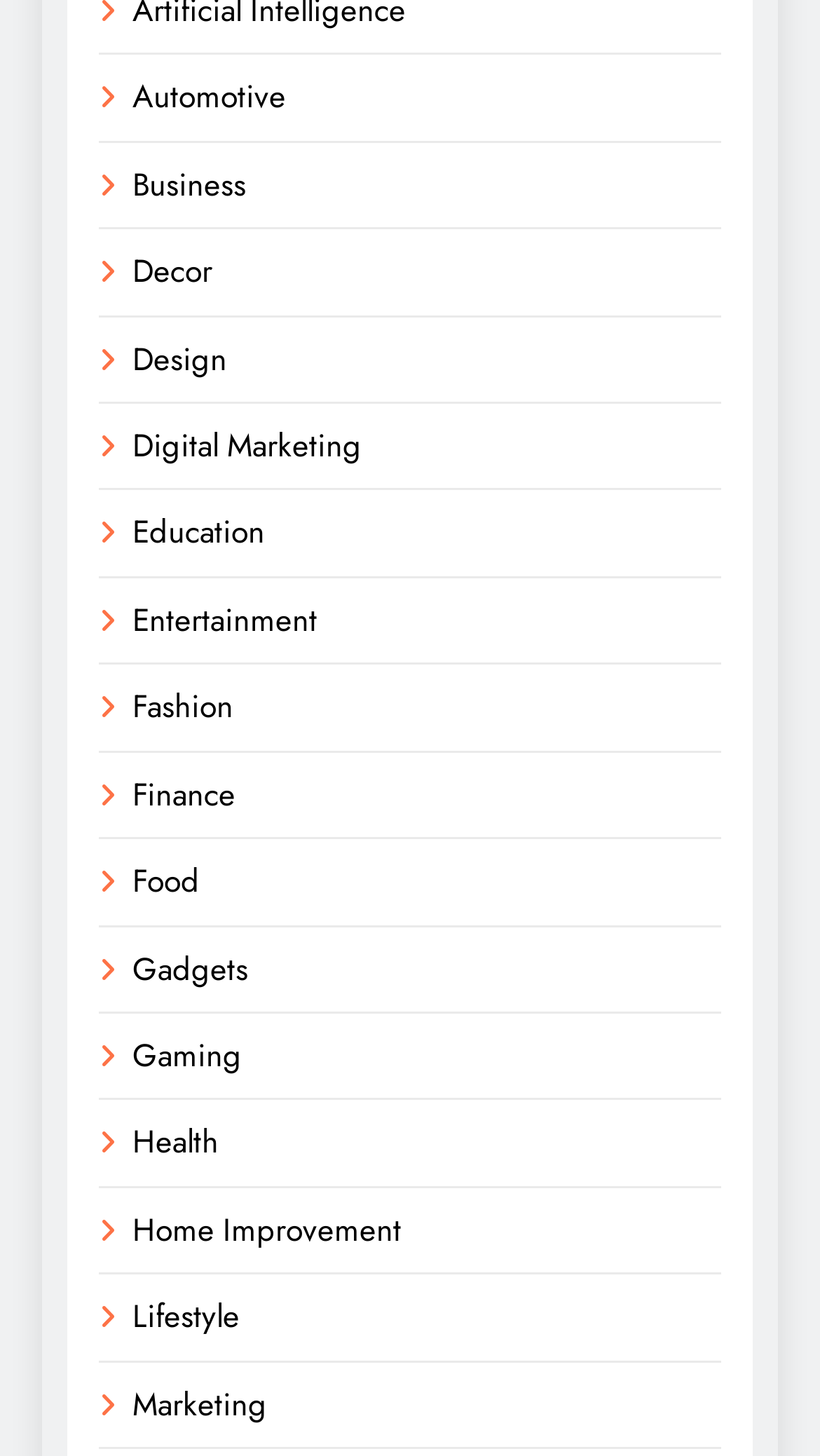How many categories are listed?
Could you give a comprehensive explanation in response to this question?

I counted the number of links listed under the root element, and there are 18 categories listed, including Automotive, Business, Decor, and so on.